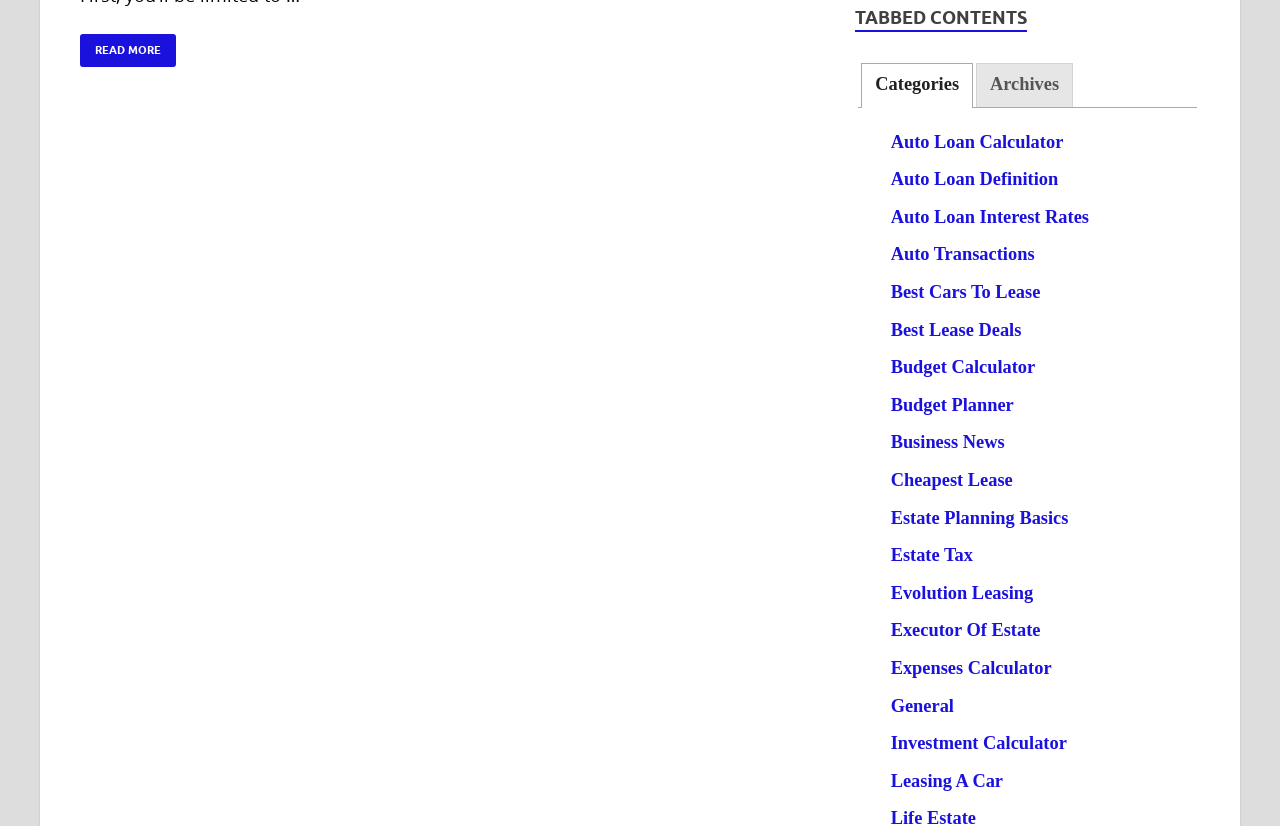Please identify the bounding box coordinates of the element's region that should be clicked to execute the following instruction: "Read more about social security retirement ages". The bounding box coordinates must be four float numbers between 0 and 1, i.e., [left, top, right, bottom].

[0.062, 0.042, 0.138, 0.081]